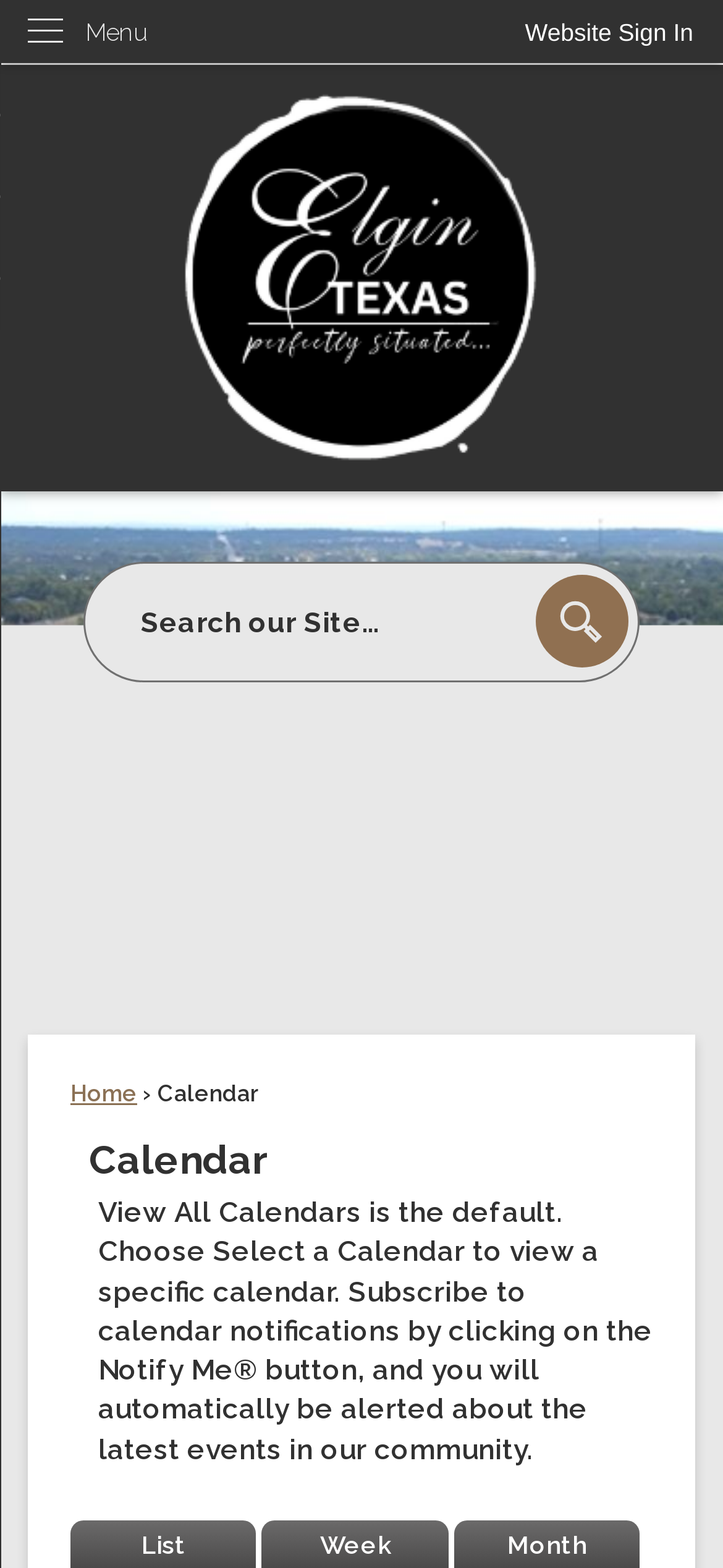Observe the image and answer the following question in detail: What is the function of the button with the search icon?

The button with the search icon is likely used to initiate a search query. The presence of a textbox with the label 'Search' and the button with the search icon suggests that users can input search terms and submit them to retrieve relevant results.